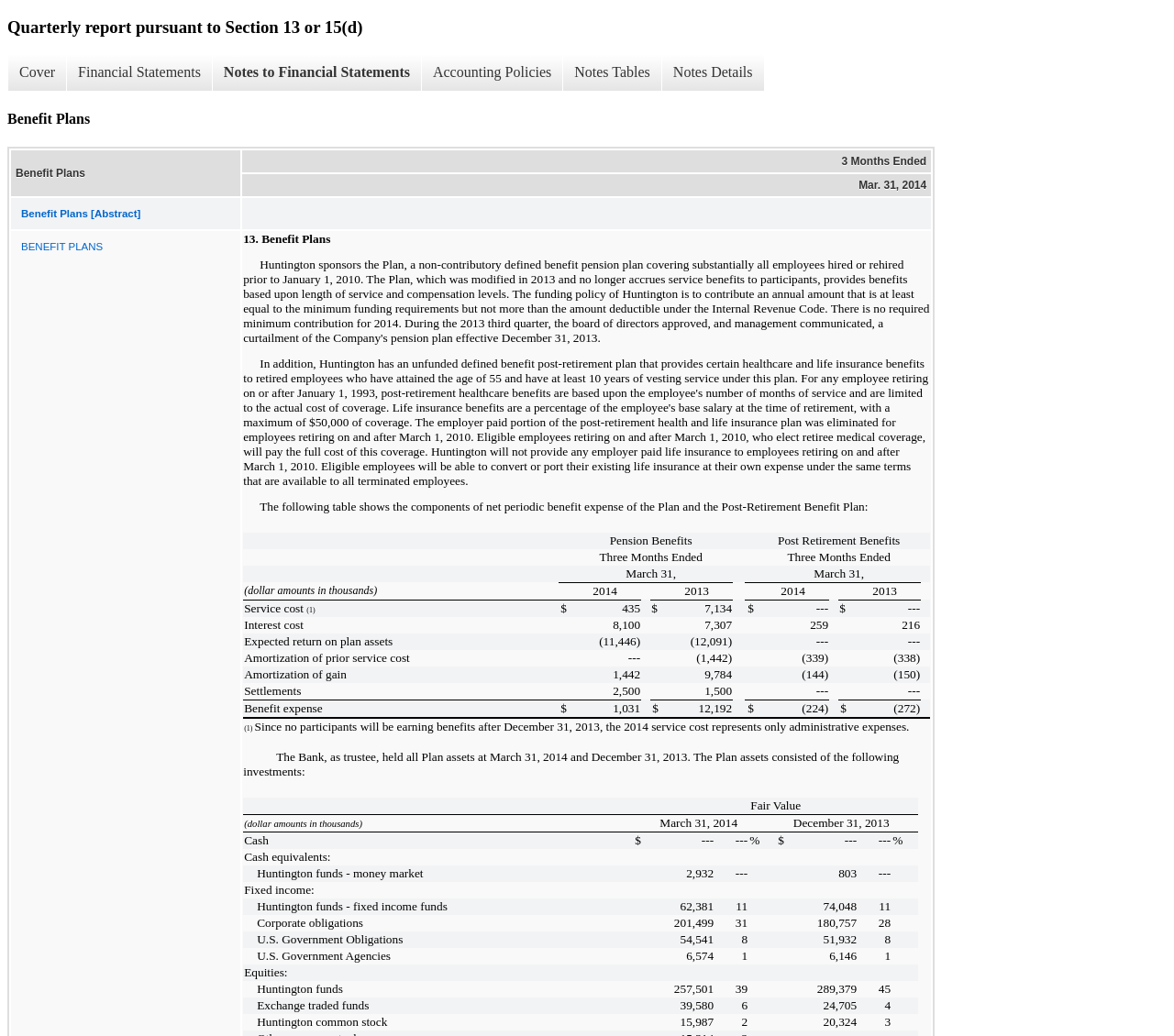Please identify the bounding box coordinates of the area I need to click to accomplish the following instruction: "Go to 'Benefit Plans'".

[0.006, 0.107, 0.796, 0.123]